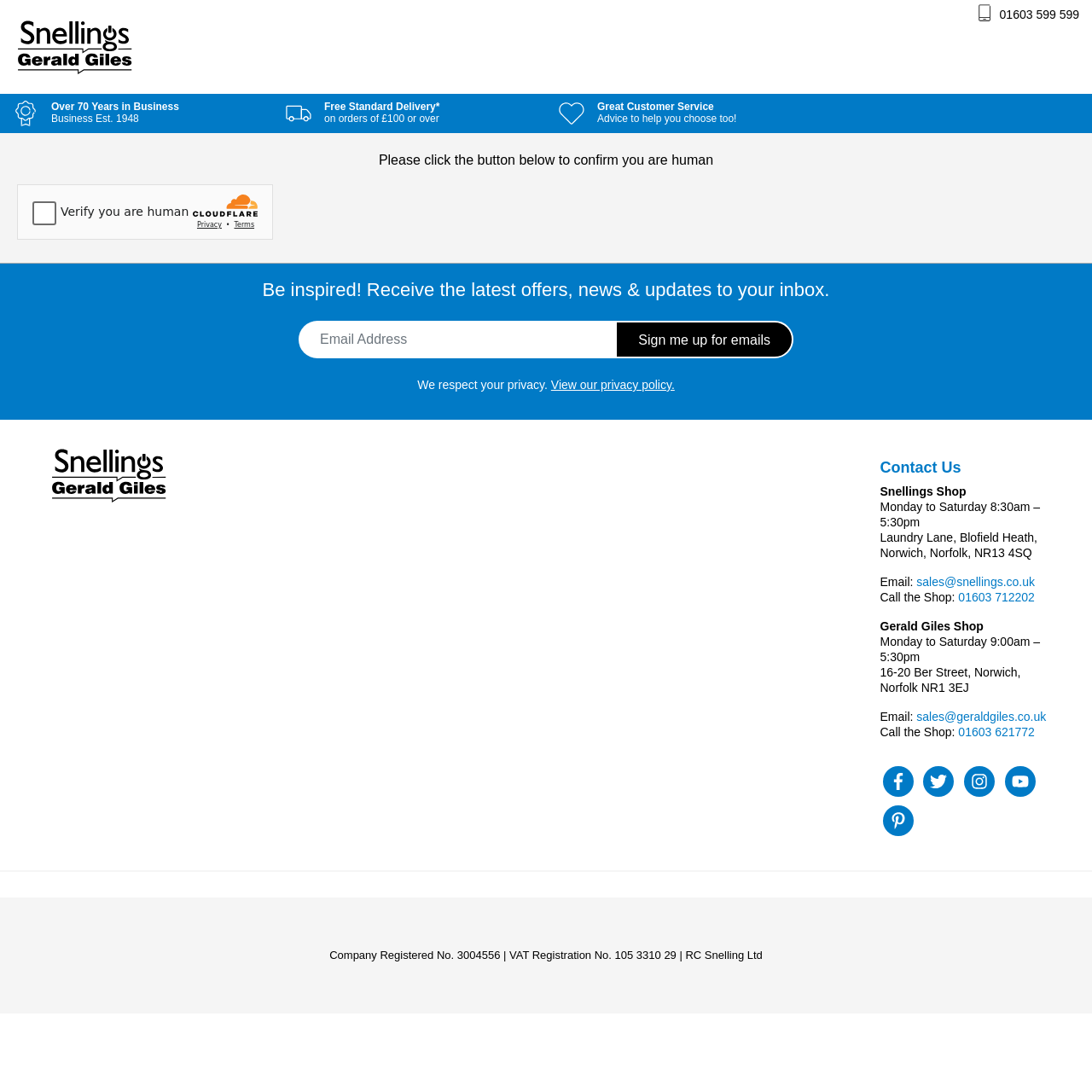Please identify the bounding box coordinates of the clickable area that will allow you to execute the instruction: "Enter email address".

[0.273, 0.294, 0.563, 0.328]